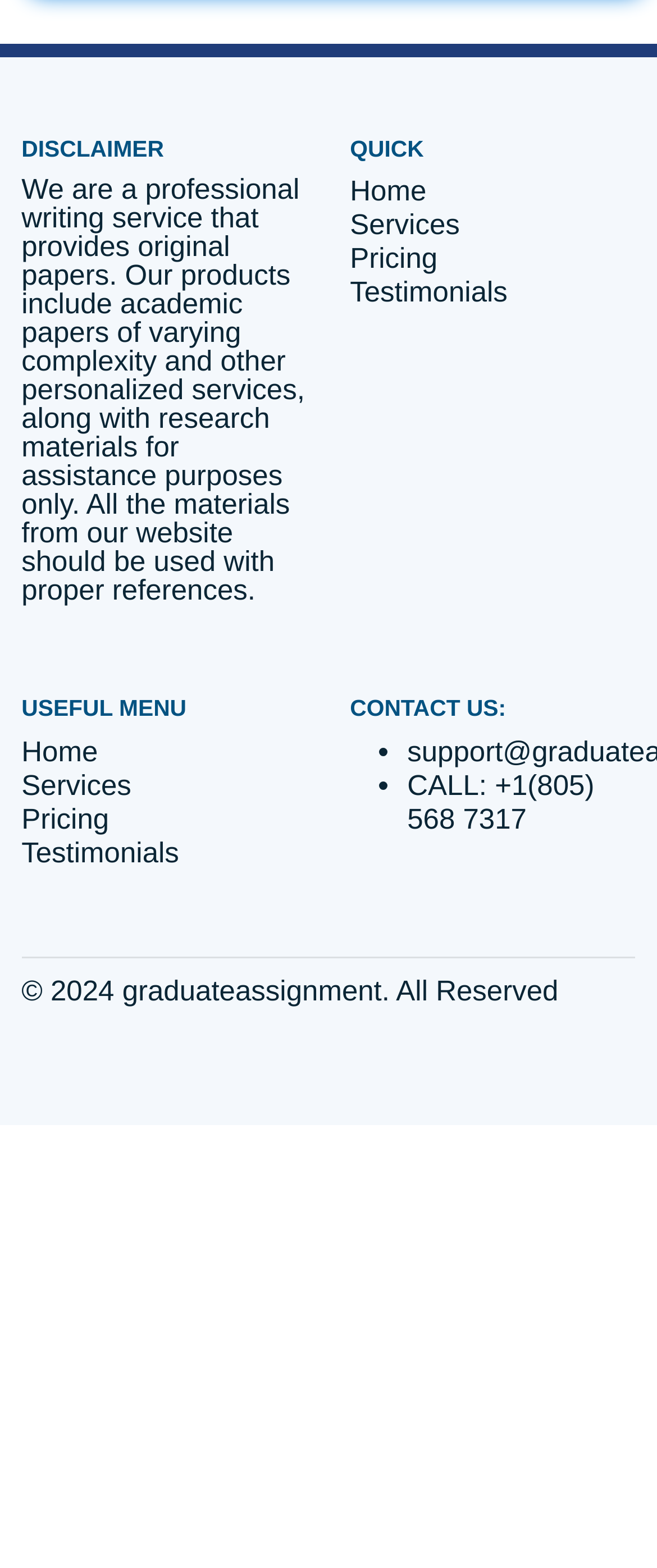Please answer the following question using a single word or phrase: 
How many links are in the useful menu?

4